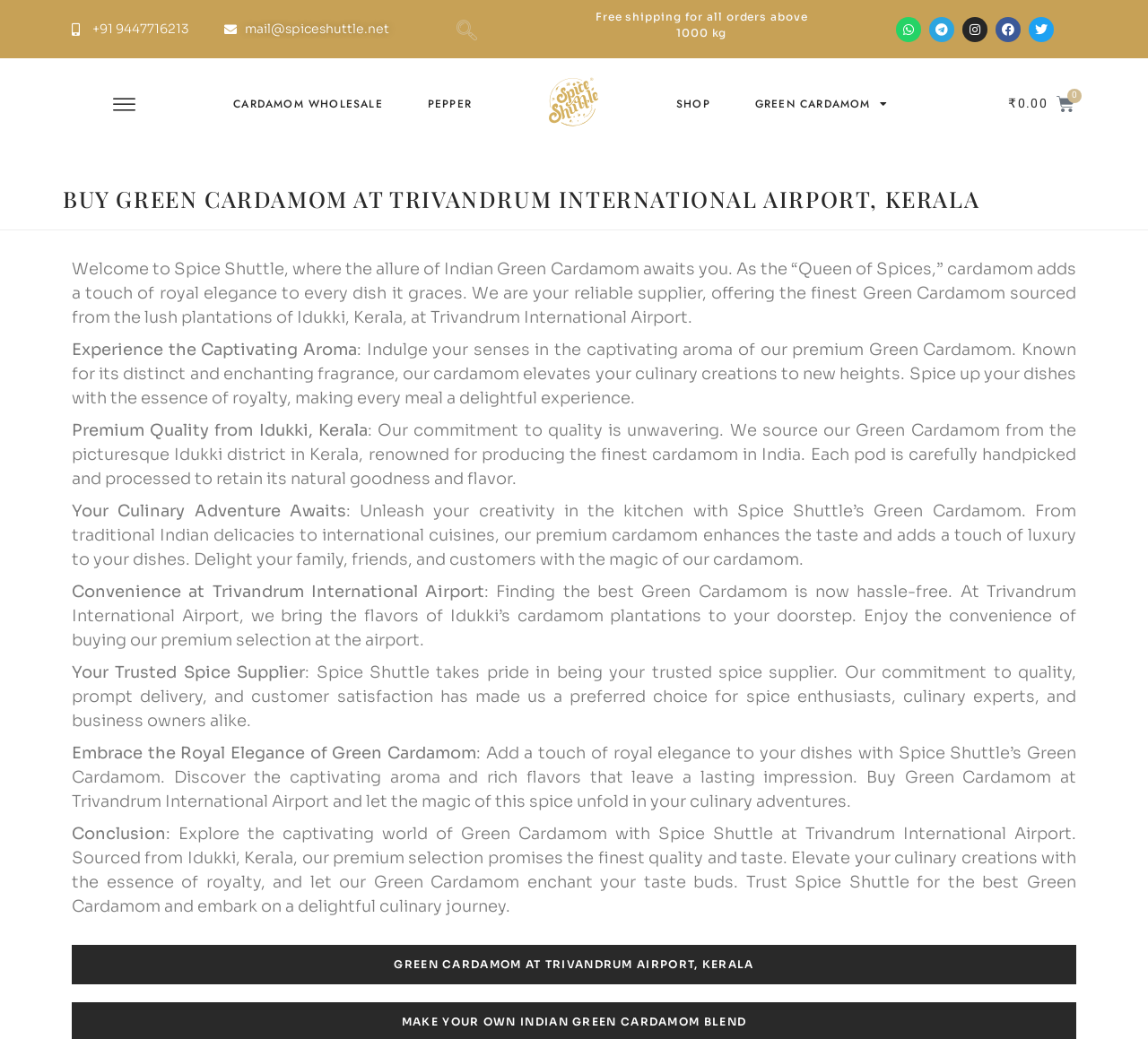Please identify the primary heading of the webpage and give its text content.

BUY GREEN CARDAMOM AT TRIVANDRUM INTERNATIONAL AIRPORT, KERALA